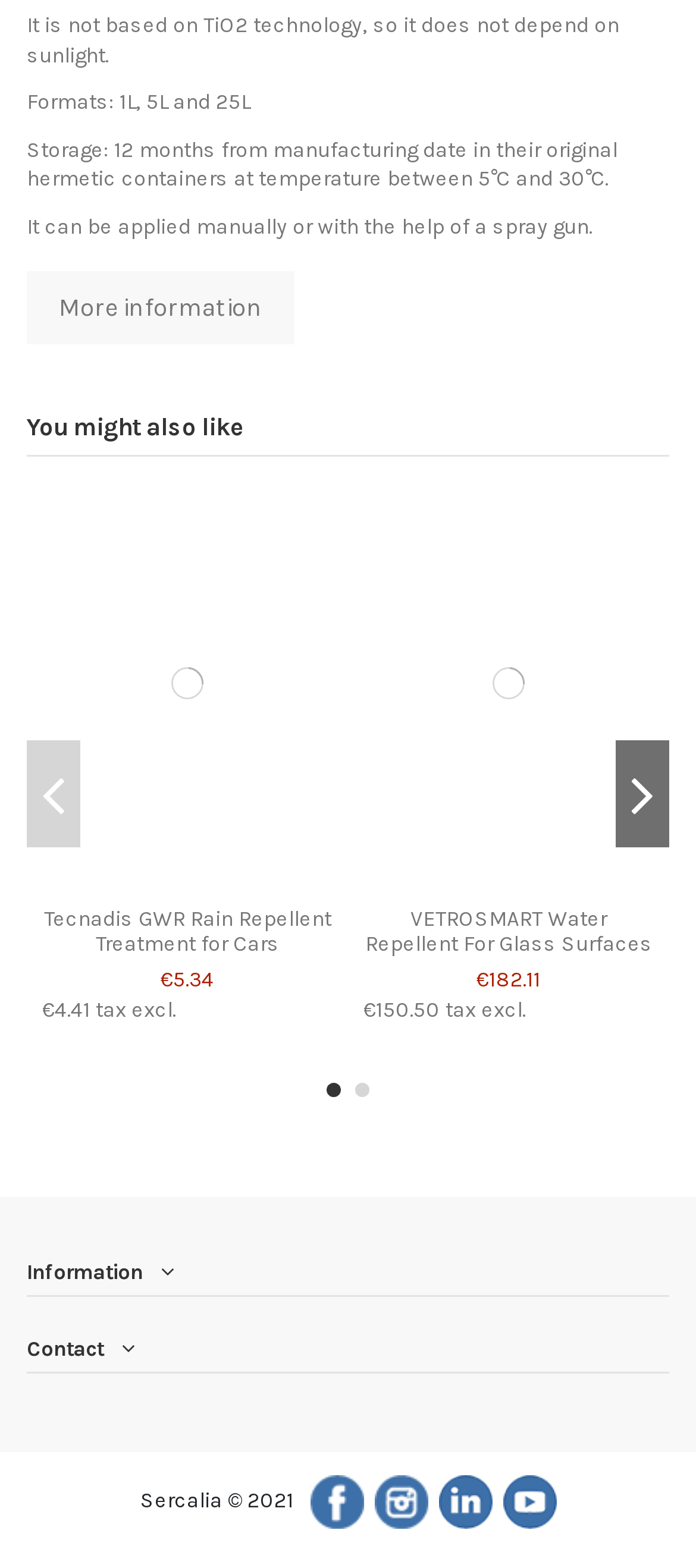Specify the bounding box coordinates of the element's area that should be clicked to execute the given instruction: "Add to wishlist for 'VETROSMART Water Repellent For Glass Surfaces'". The coordinates should be four float numbers between 0 and 1, i.e., [left, top, right, bottom].

[0.64, 0.547, 0.701, 0.575]